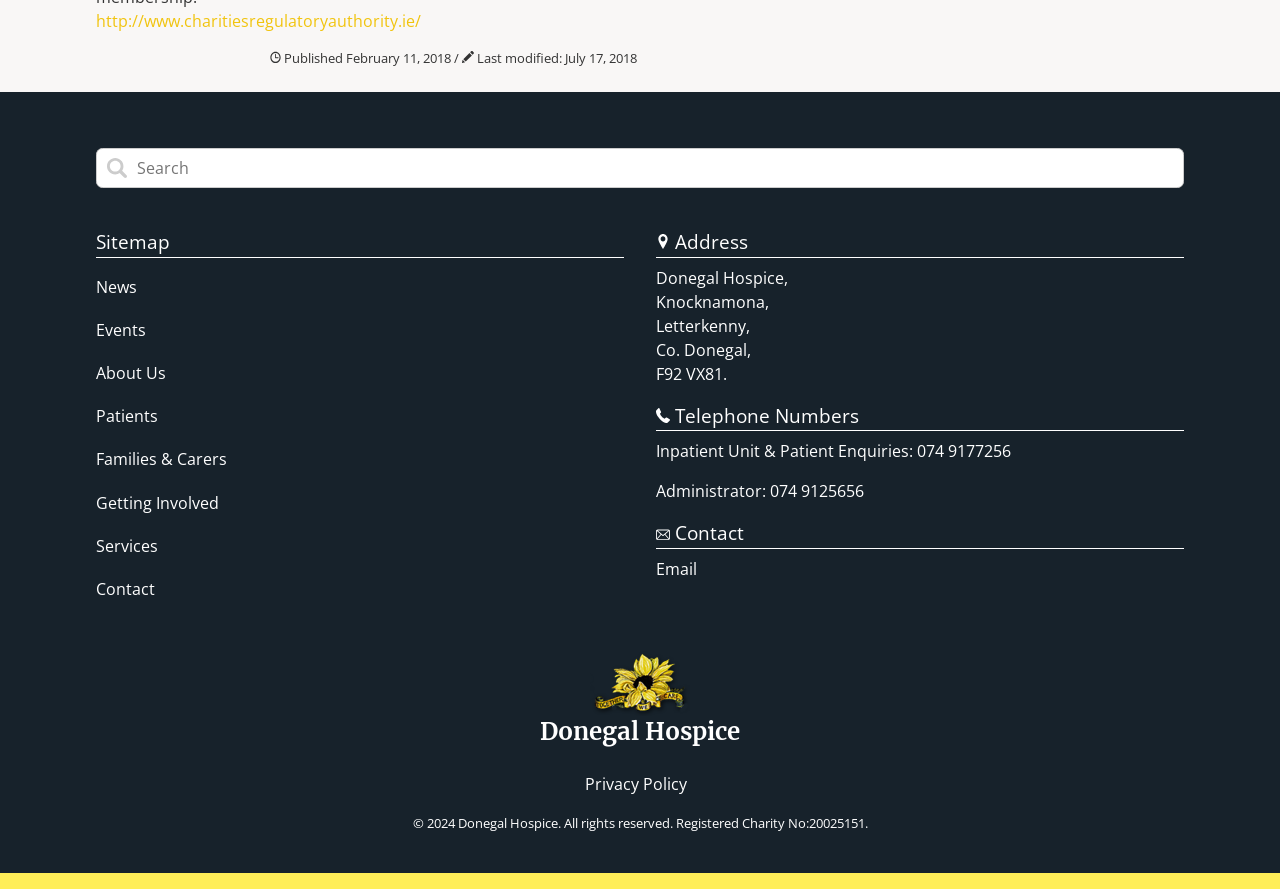Please specify the bounding box coordinates of the clickable region to carry out the following instruction: "Add to cart". The coordinates should be four float numbers between 0 and 1, in the format [left, top, right, bottom].

None